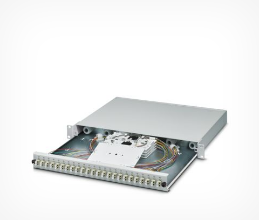Analyze the image and give a detailed response to the question:
Who offers the splice box as part of their product portfolio?

The splice box is part of a comprehensive product portfolio offered by Phoenix Contact, a company that caters to the needs of modern fiber-optic installations.